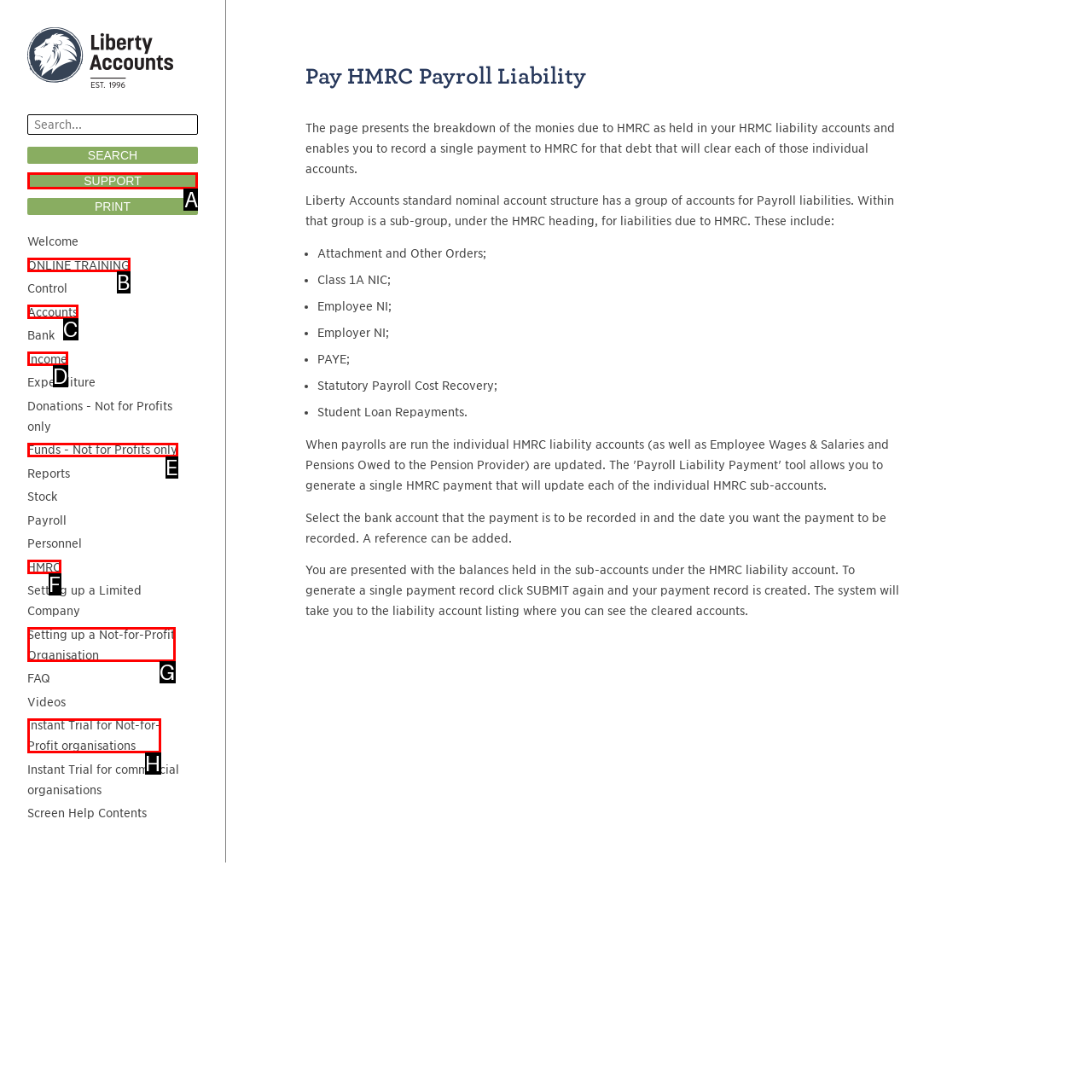Determine which option you need to click to execute the following task: Click the SUPPORT button. Provide your answer as a single letter.

A